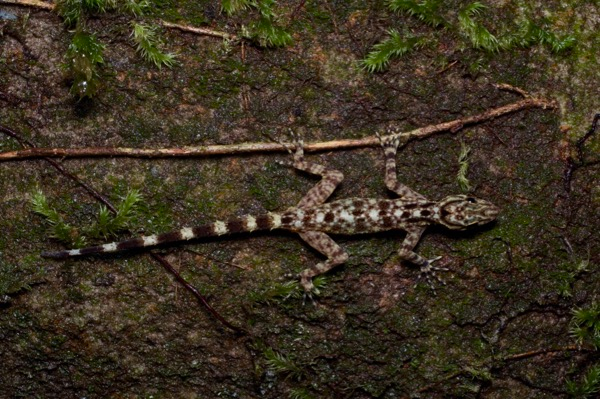Give a detailed account of the visual elements in the image.

The image features a Kendall’s Rock Gecko (Cnemaspis kendallii), poised on a textured surface of a tree trunk. This small lizard displays a cryptic coloration of brown and cream, allowing it to camouflage seamlessly against the bark. Its slender body is adorned with distinct dark stripes running along its sides, while its limbs are delicately perched as it navigates its surroundings. Surrounding the gecko, vibrant green foliage adds a touch of life to the composition, emphasizing the gecko’s natural habitat in the lush environment of Santubong Peninsula, Sarawak, Malaysia. This specific snapshot captures a moment of stillness, highlighting the gecko's adaptive abilities to blend into its environment, which is essential for both predation and evasion from threats. The image was taken on January 30, 2017, showcasing the intricate beauty of wildlife in this region.